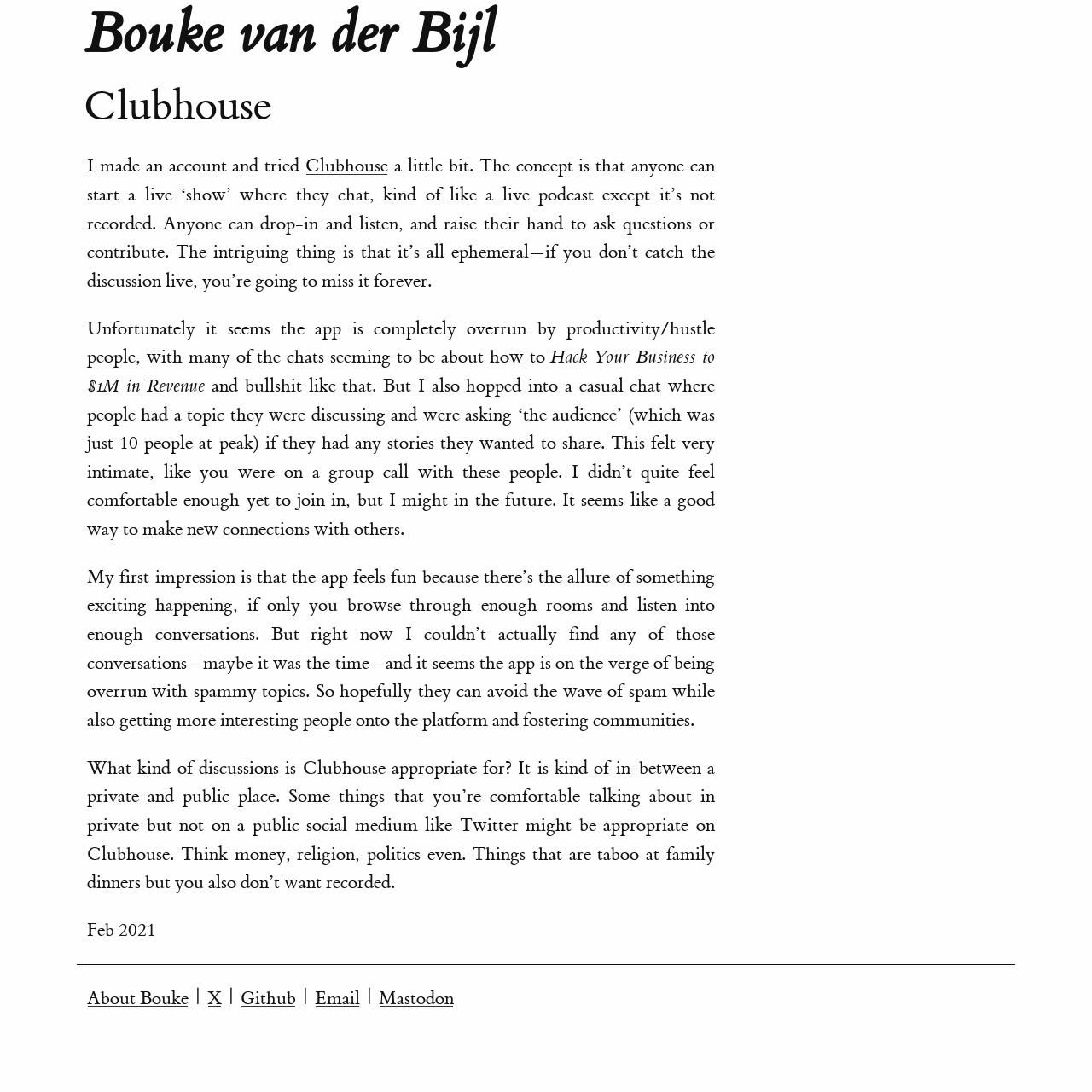What is the purpose of raising your hand in the Clubhouse app?
Carefully analyze the image and provide a detailed answer to the question.

I found the answer by reading the text which explains the functionality of the app, specifically that users can raise their hand to ask questions or contribute to the conversation.